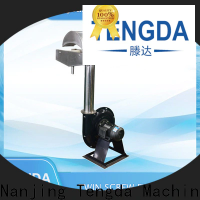Observe the image and answer the following question in detail: What is the significance of the '100% quality' badge?

The badge indicating '100% quality' suggests a commitment to high standards and reliable performance in their equipment, emphasizing the manufacturer's focus on quality.